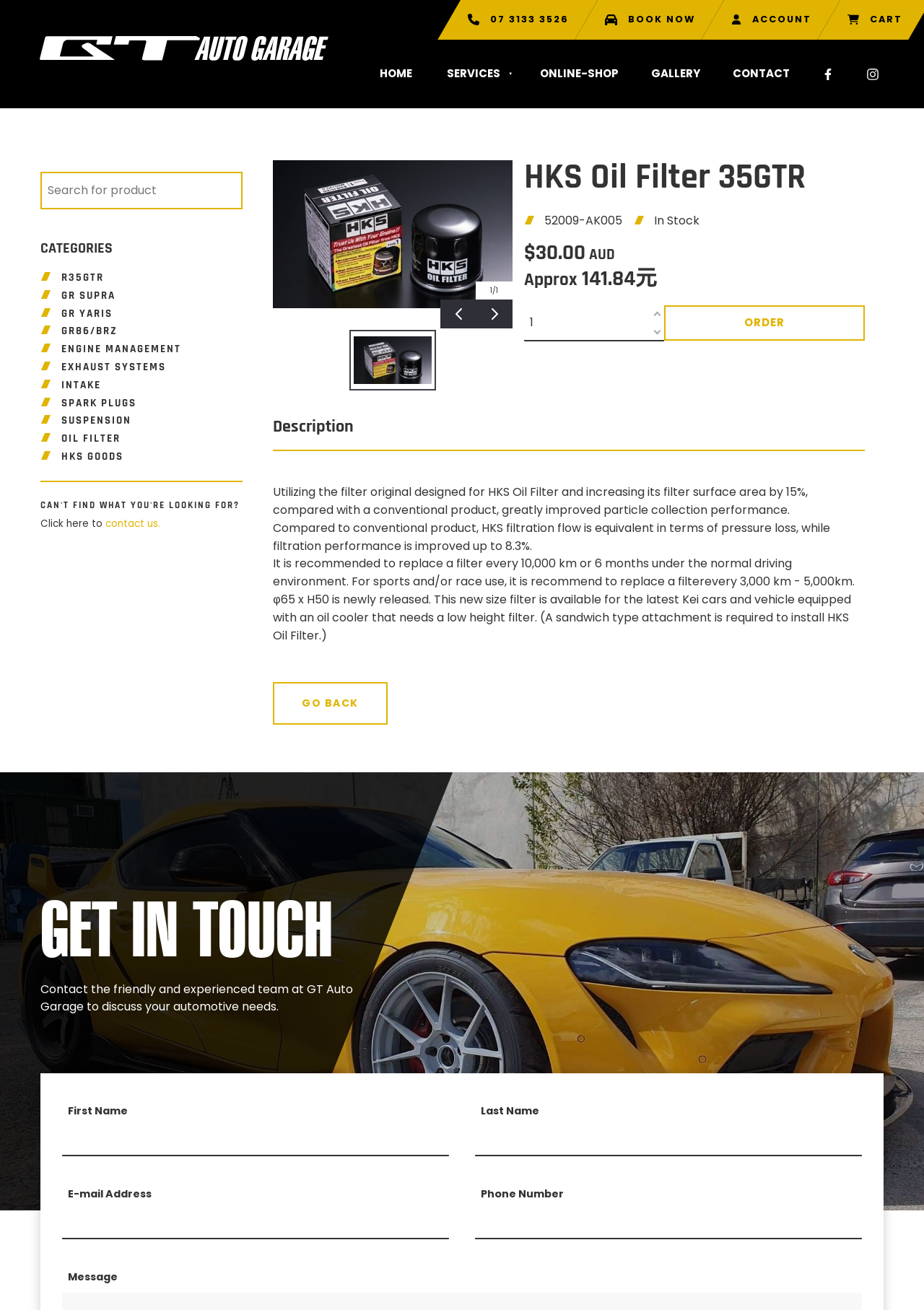Can you give a comprehensive explanation to the question given the content of the image?
What is the name of the oil filter?

The name of the oil filter can be found in the heading element on the webpage, which is 'HKS Oil Filter 35GTR'. This is also confirmed by the image element with the same text.